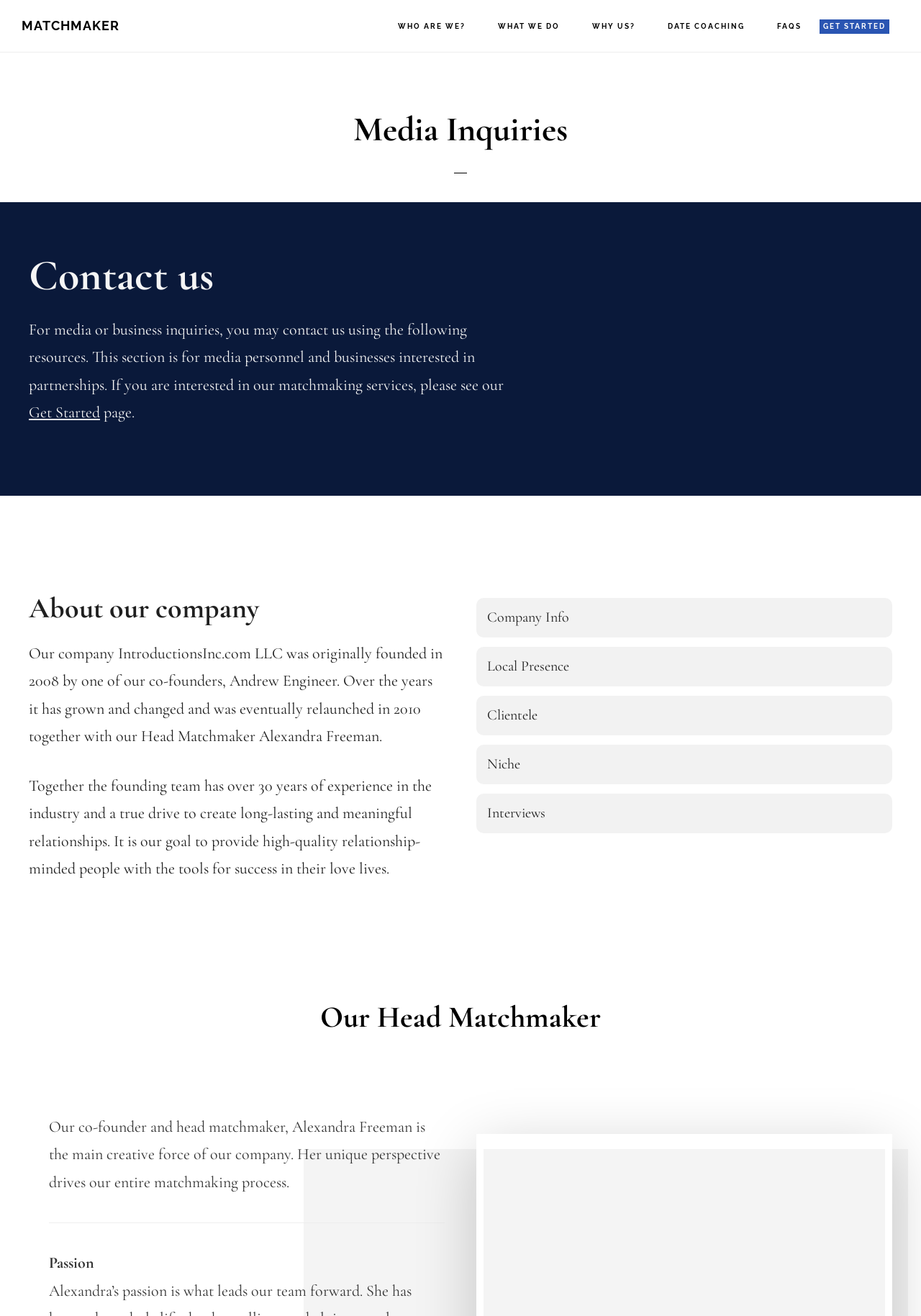Kindly determine the bounding box coordinates for the area that needs to be clicked to execute this instruction: "Click the 'BANKRUPTCY BLOG' link".

None